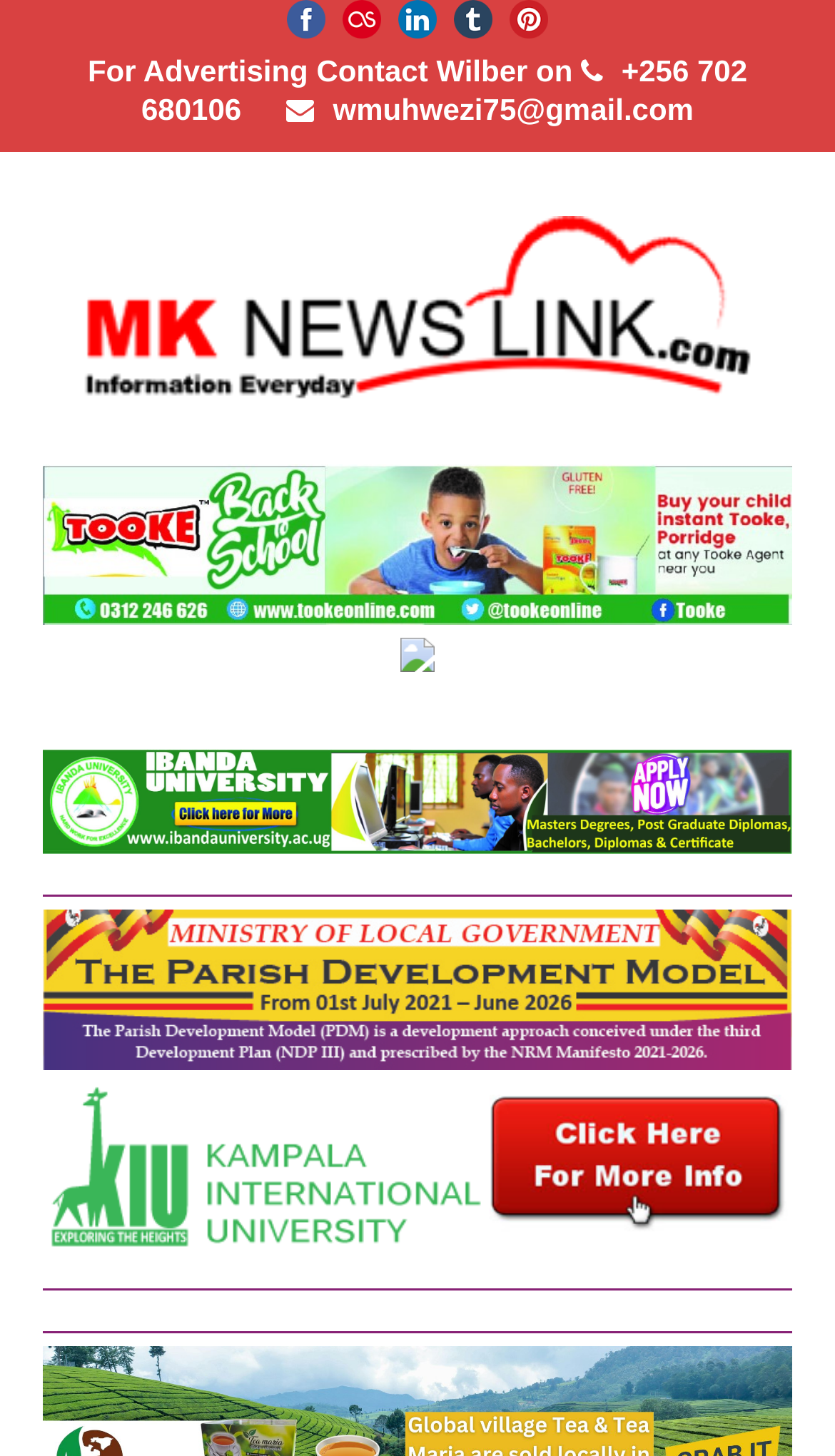Answer the question with a single word or phrase: 
How many links are on the webpage?

7